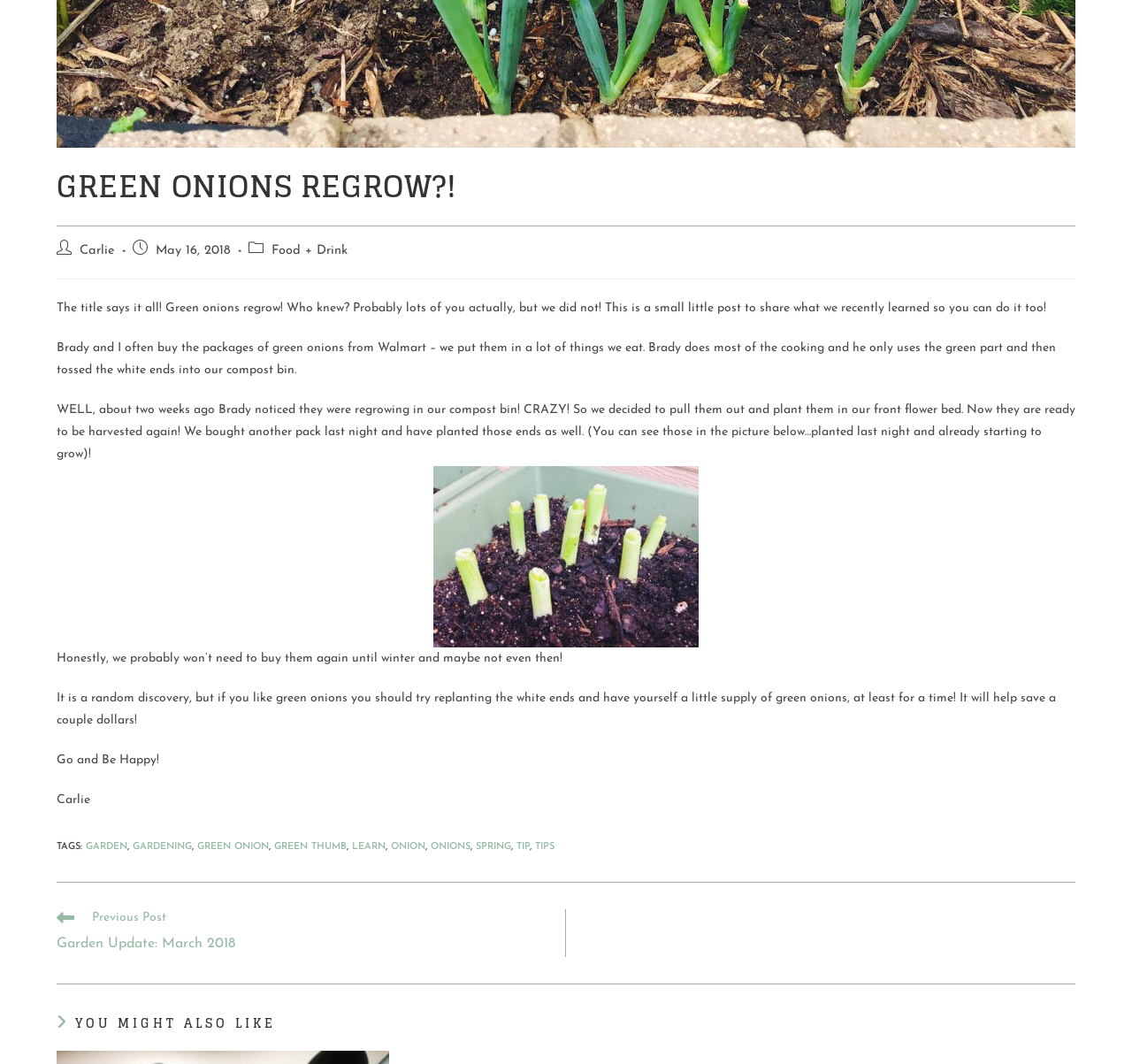Highlight the bounding box coordinates of the region I should click on to meet the following instruction: "Click on the author's name".

[0.07, 0.229, 0.102, 0.242]